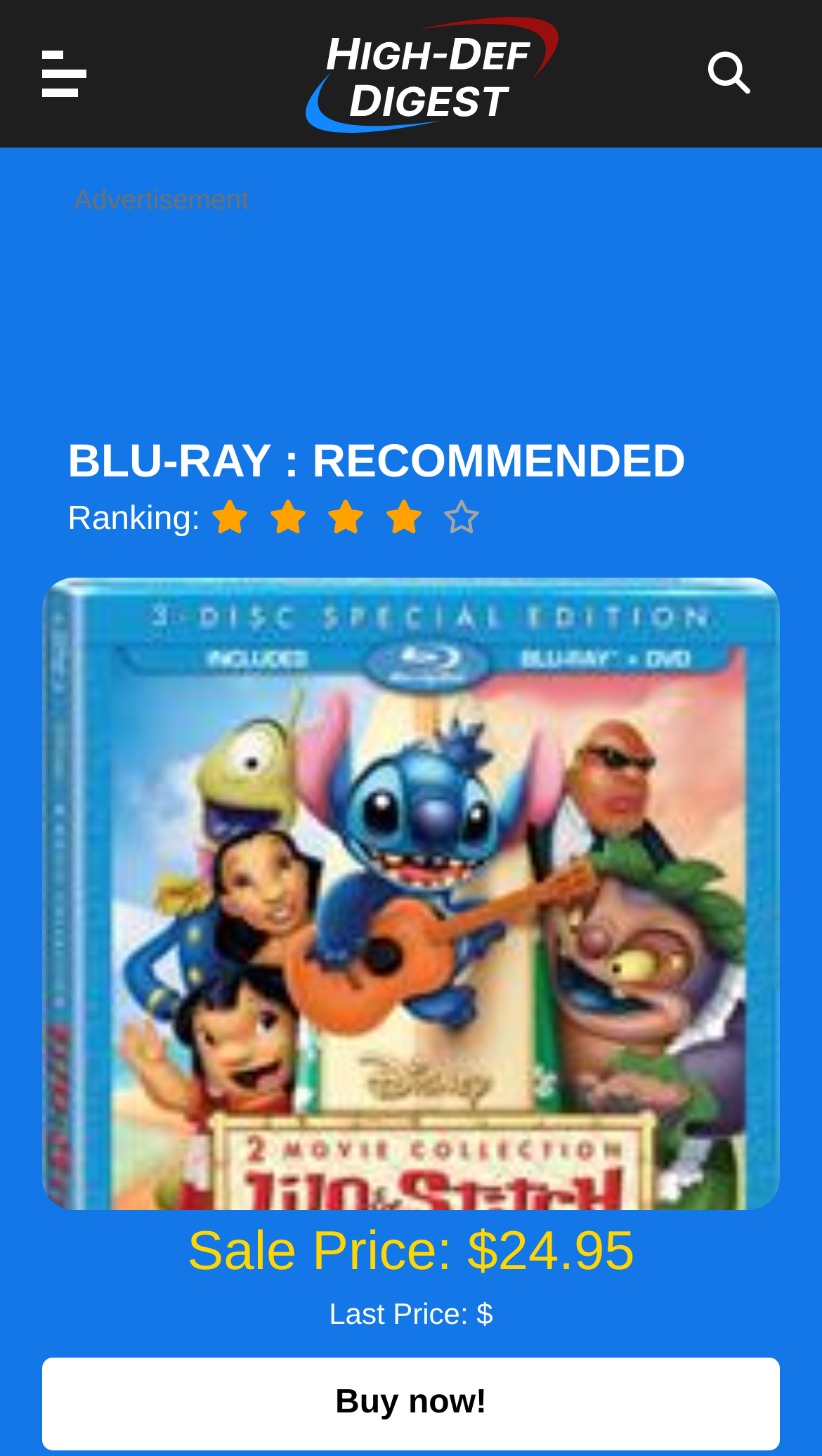Identify the bounding box coordinates for the region to click in order to carry out this instruction: "Browse Film & TV news". Provide the coordinates using four float numbers between 0 and 1, formatted as [left, top, right, bottom].

[0.0, 0.109, 0.097, 0.256]